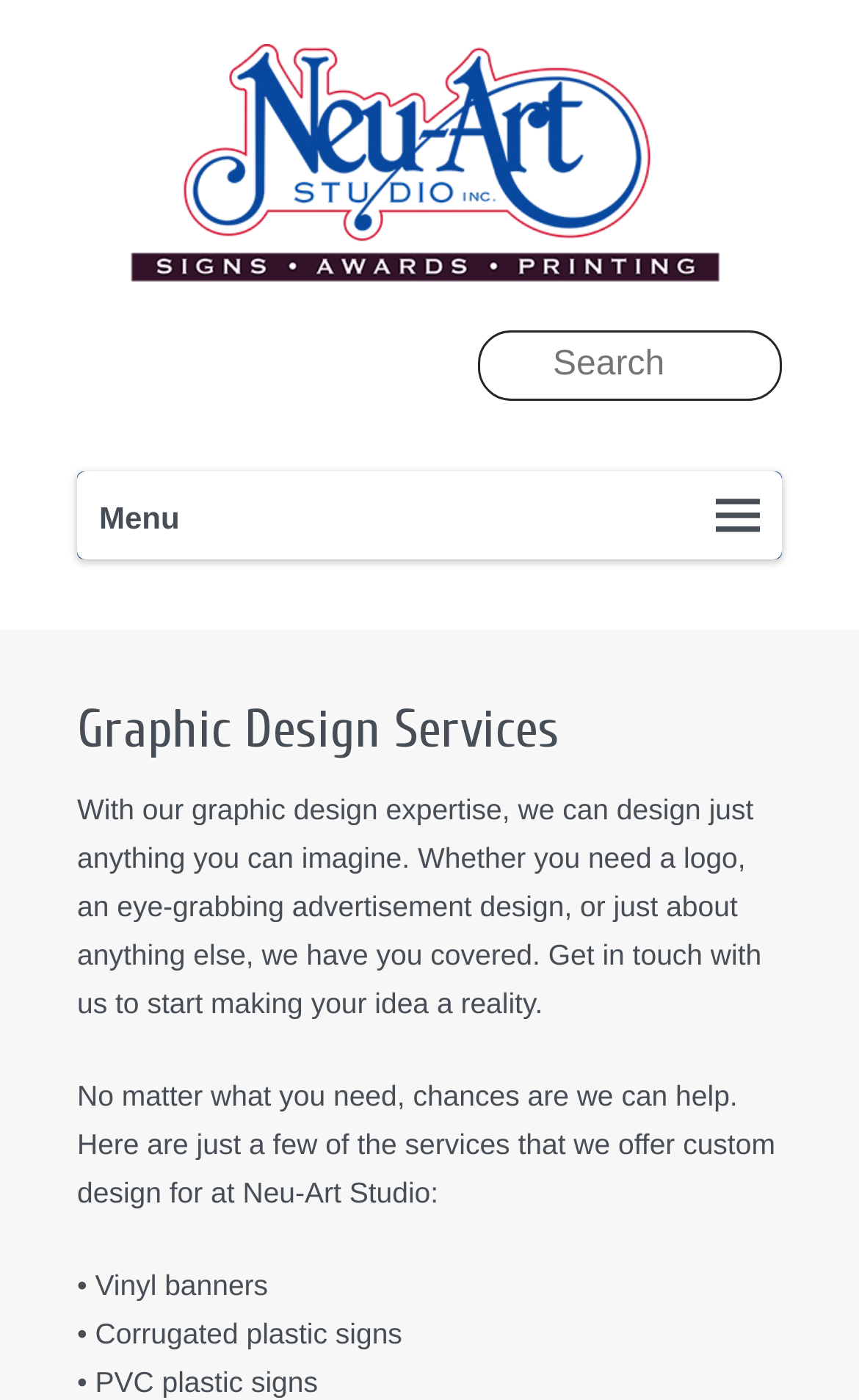Please examine the image and answer the question with a detailed explanation:
What is one type of sign design offered?

The static text element '• Corrugated plastic signs' is listed as one of the services offered by the studio, indicating that they design corrugated plastic signs.